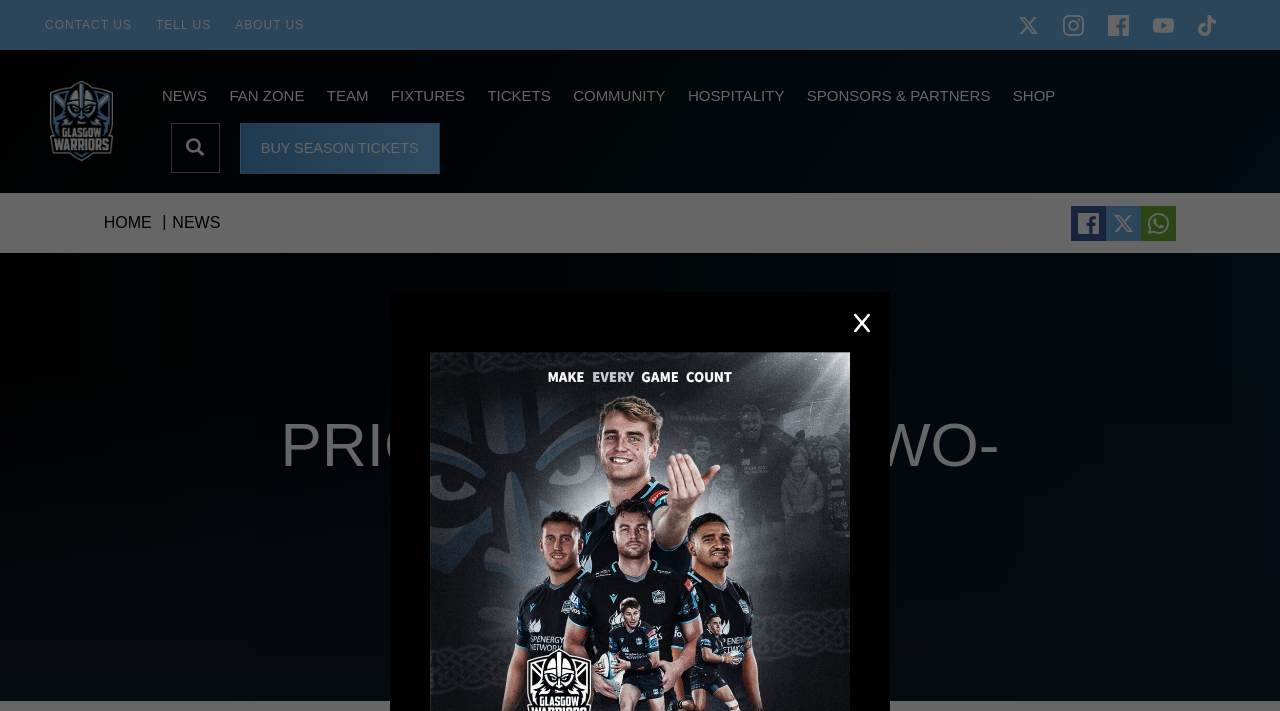How many navigation menu items are present?
Based on the screenshot, provide your answer in one word or phrase.

9